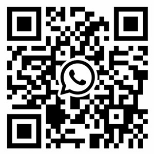Refer to the image and answer the question with as much detail as possible: What is the purpose of the QR code?

The QR code is designed for easy scanning, allowing users to quickly connect or communicate via the WhatsApp messaging platform, making it easy for users to engage without manually entering contact details, thereby facilitating quick and efficient communication.